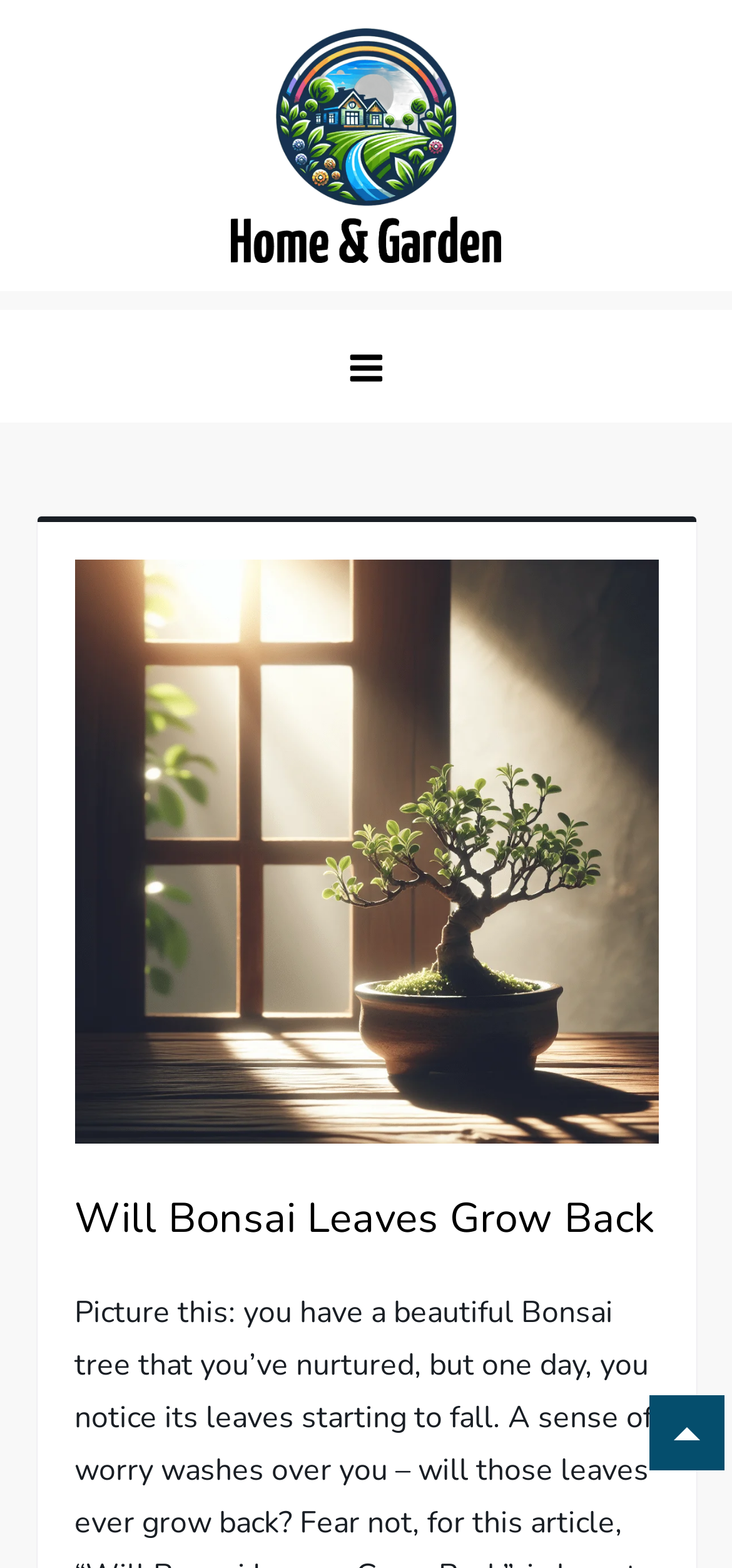Extract the bounding box coordinates for the UI element described as: "parent_node: Skip to content aria-label="to-top"".

[0.887, 0.89, 0.99, 0.938]